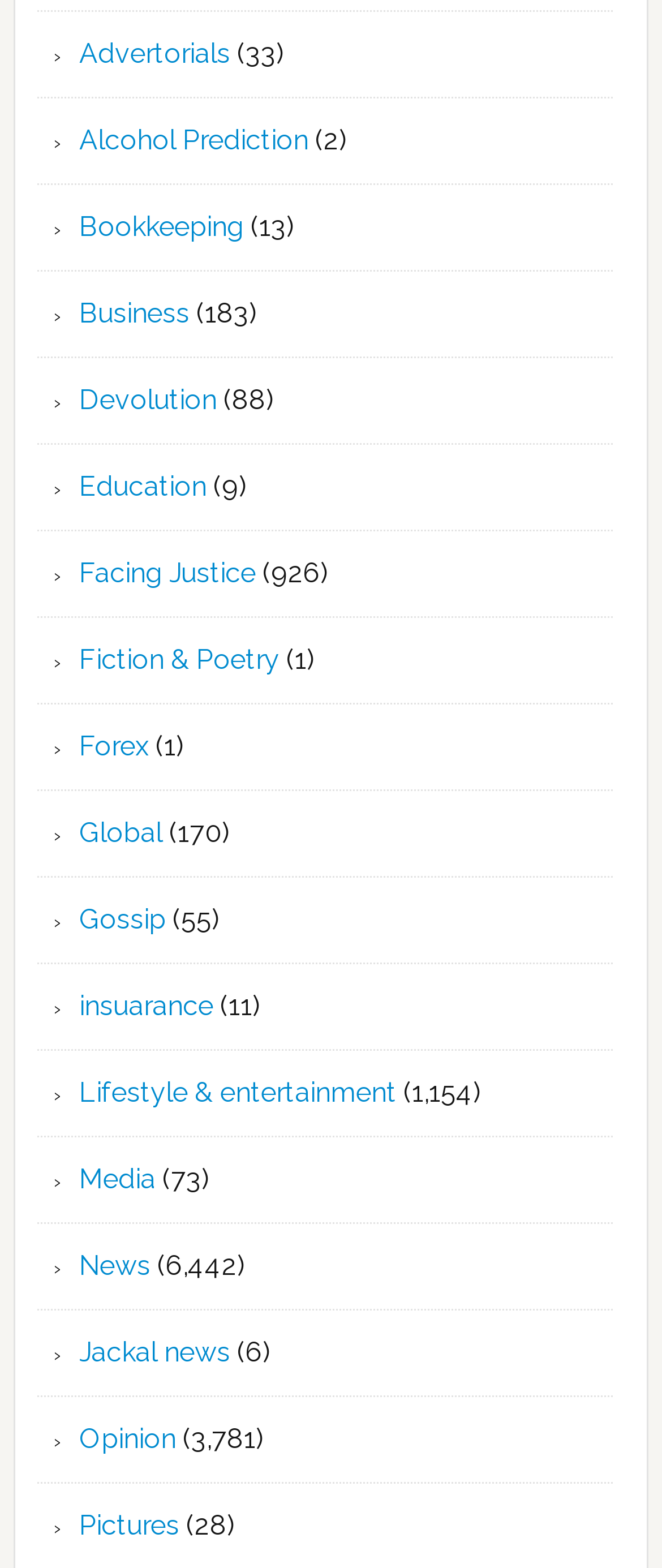Identify the bounding box for the element characterized by the following description: "Advertorials".

[0.12, 0.024, 0.348, 0.045]